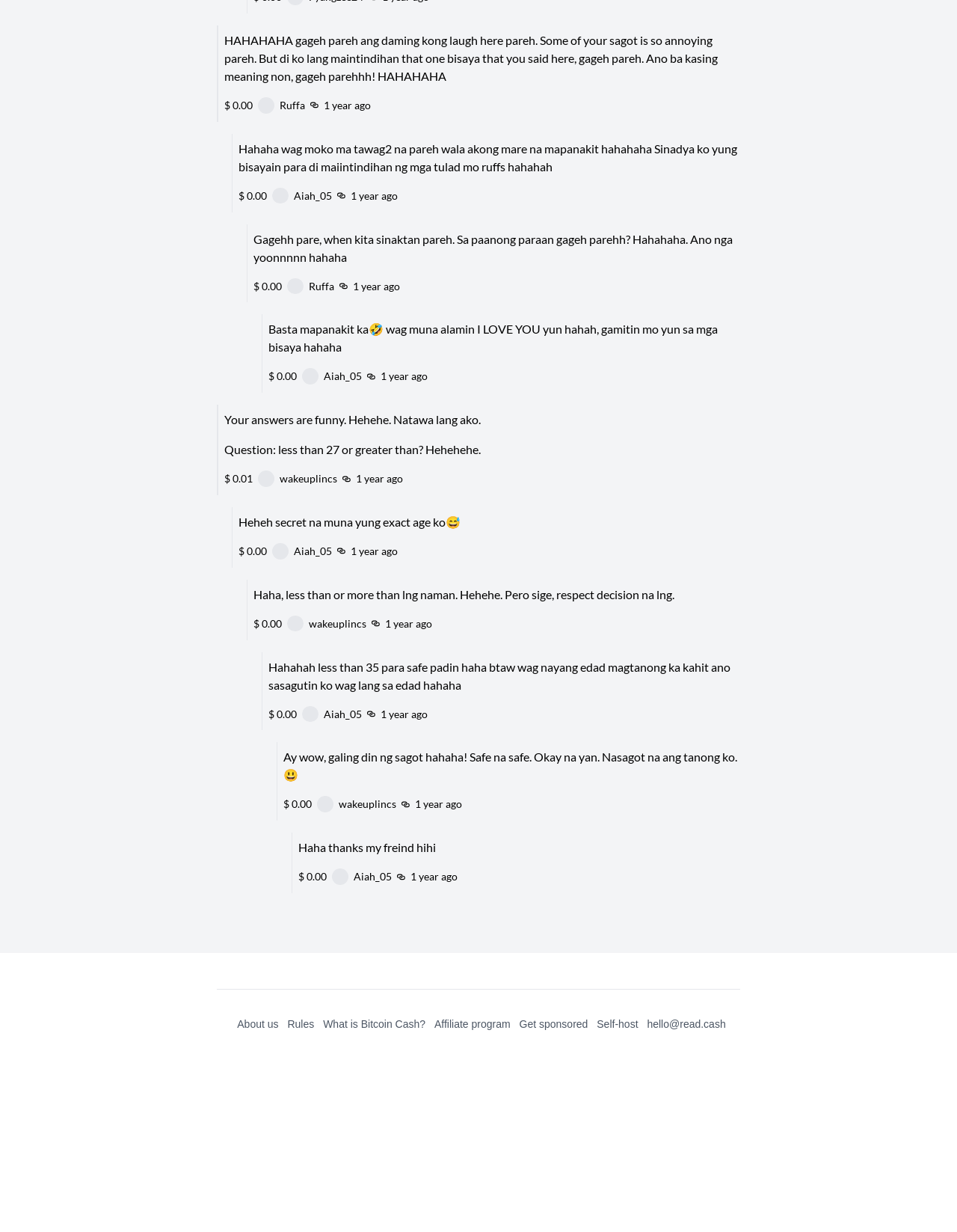Provide your answer to the question using just one word or phrase: How much money is mentioned in the comments?

$0.00